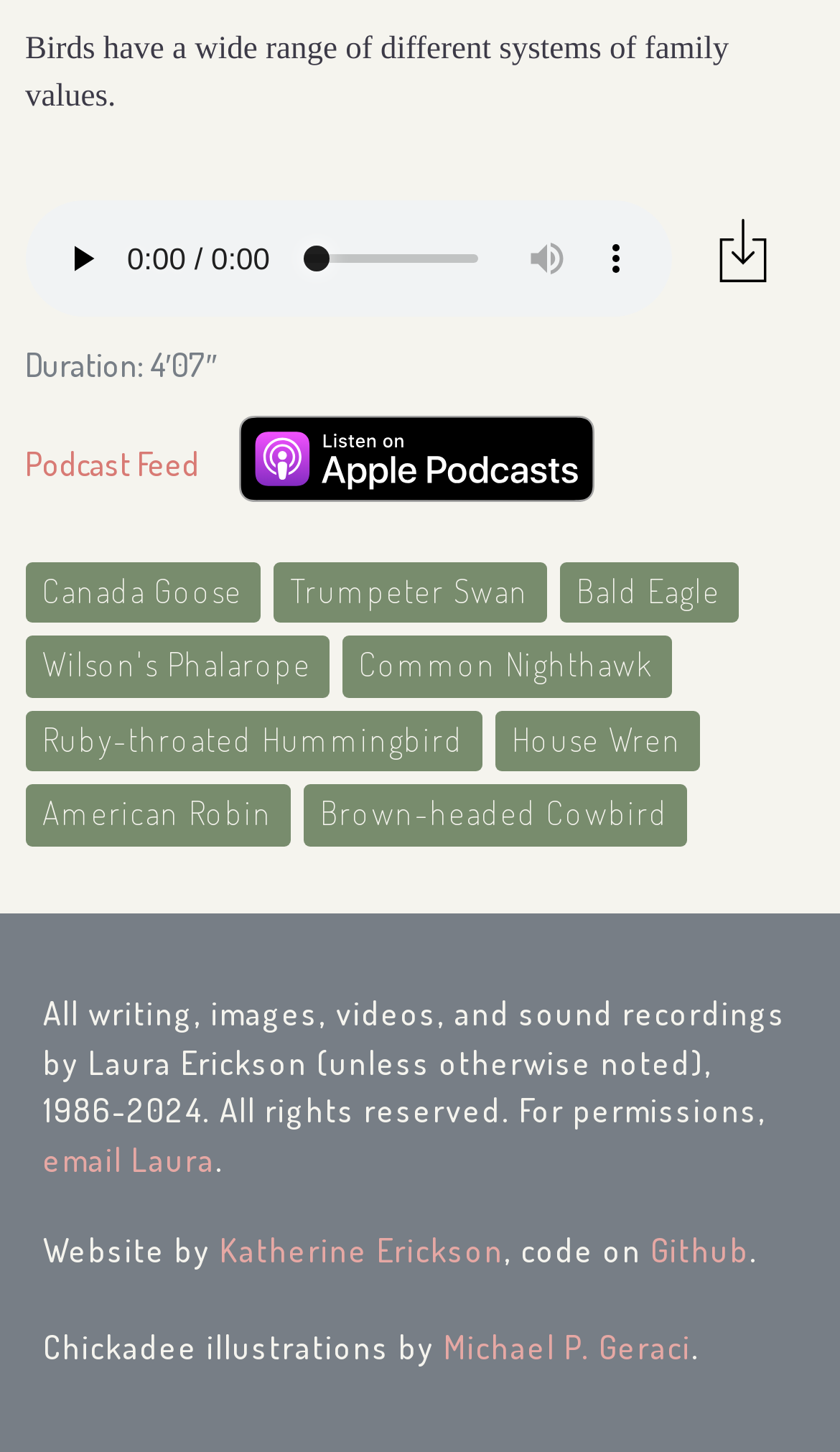Please specify the bounding box coordinates of the clickable region to carry out the following instruction: "visit the podcast feed". The coordinates should be four float numbers between 0 and 1, in the format [left, top, right, bottom].

[0.03, 0.304, 0.238, 0.338]